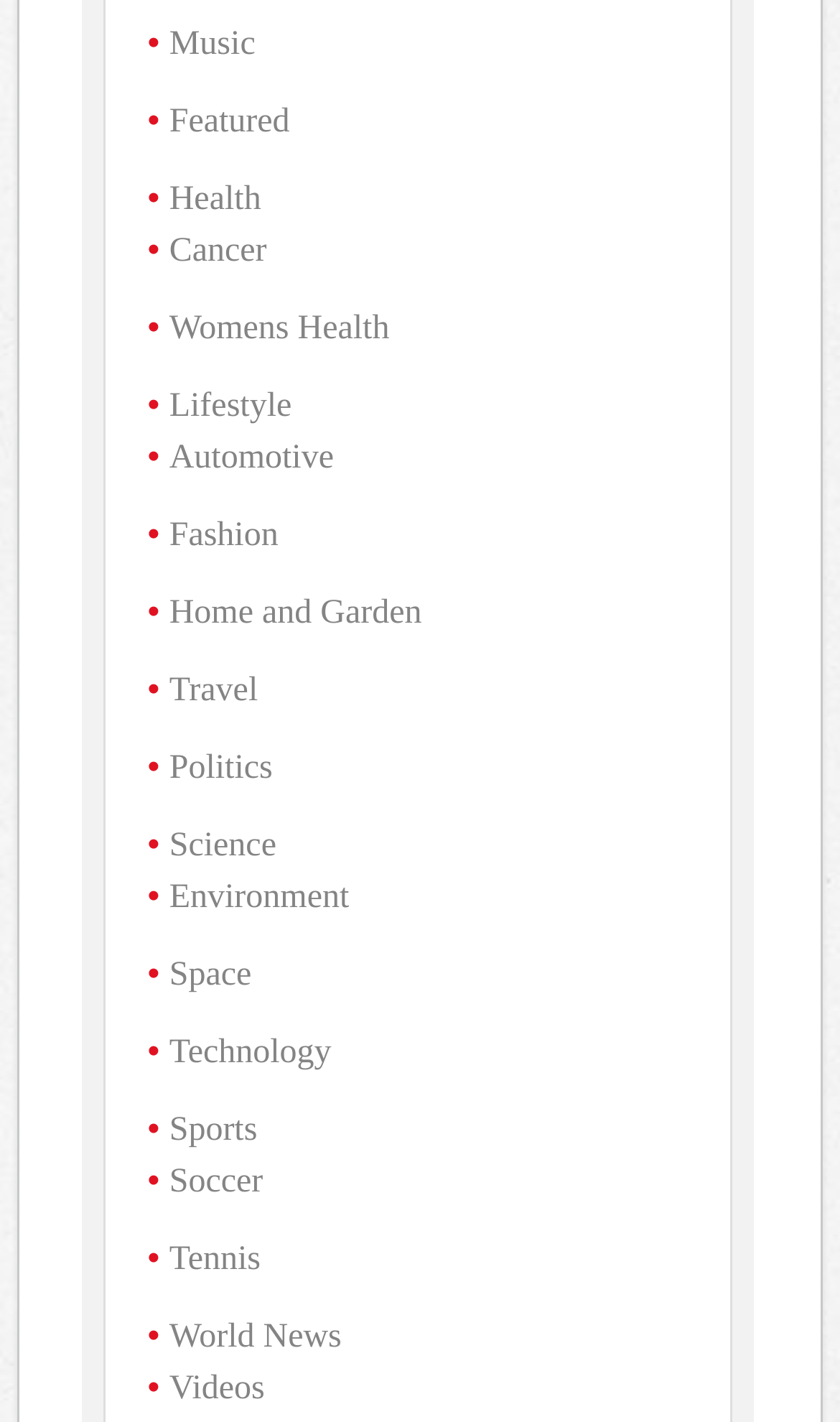Please determine the bounding box coordinates of the element to click on in order to accomplish the following task: "Explore Lifestyle articles". Ensure the coordinates are four float numbers ranging from 0 to 1, i.e., [left, top, right, bottom].

[0.201, 0.273, 0.347, 0.299]